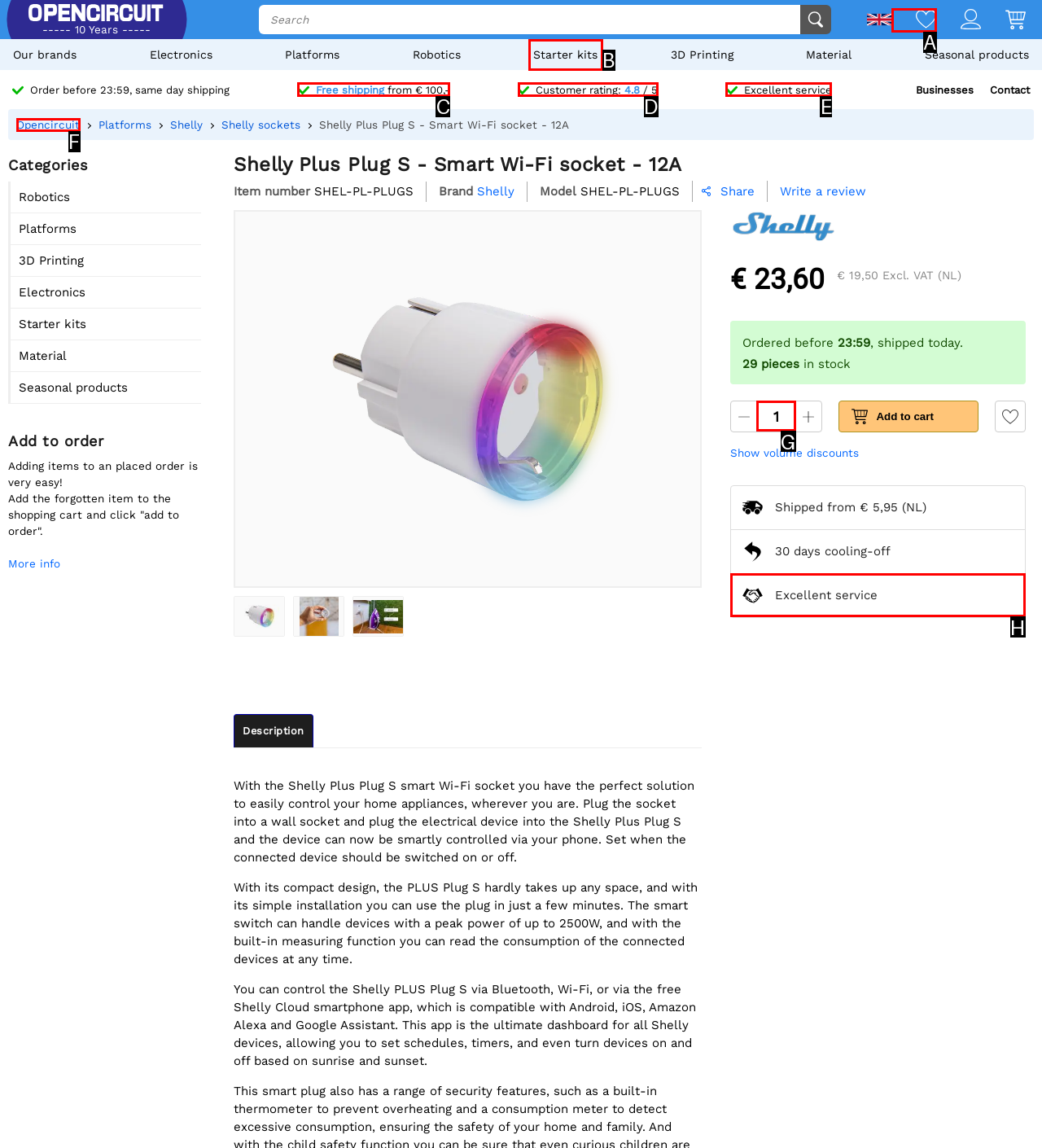Select the letter that aligns with the description: input value="1" value="1". Answer with the letter of the selected option directly.

G